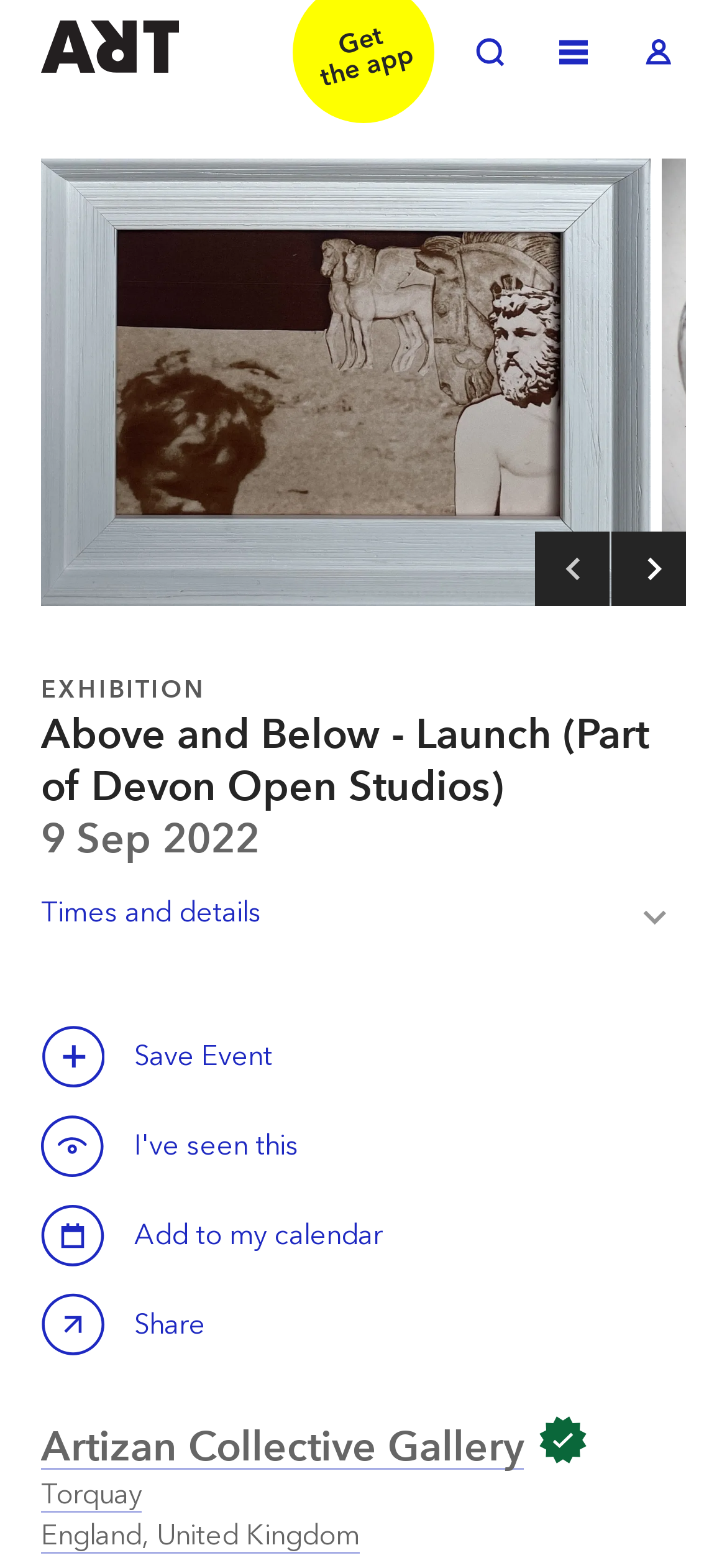Given the following UI element description: "Toggle Menu", find the bounding box coordinates in the webpage screenshot.

[0.751, 0.017, 0.828, 0.052]